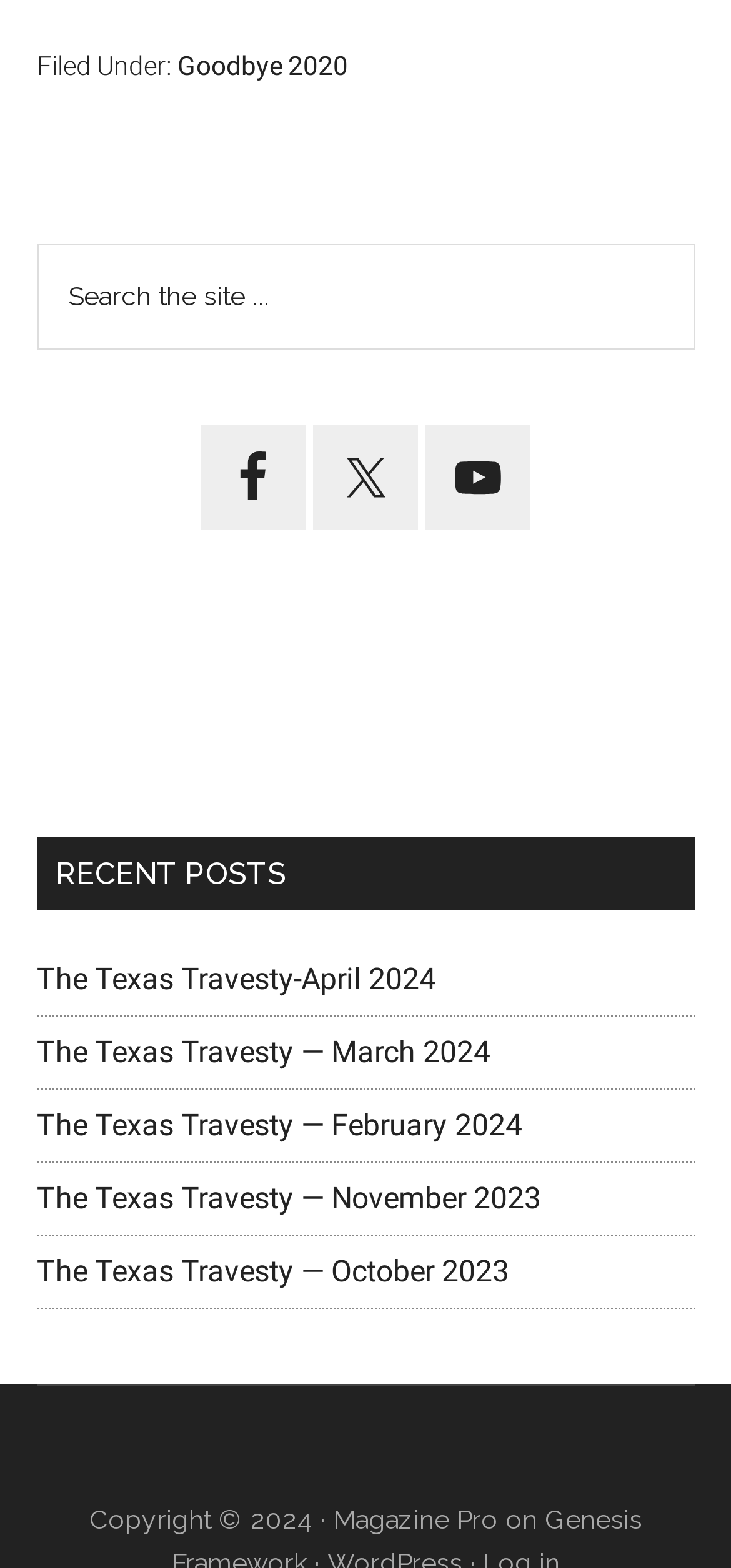What is the theme of the website? Based on the screenshot, please respond with a single word or phrase.

Magazine Pro